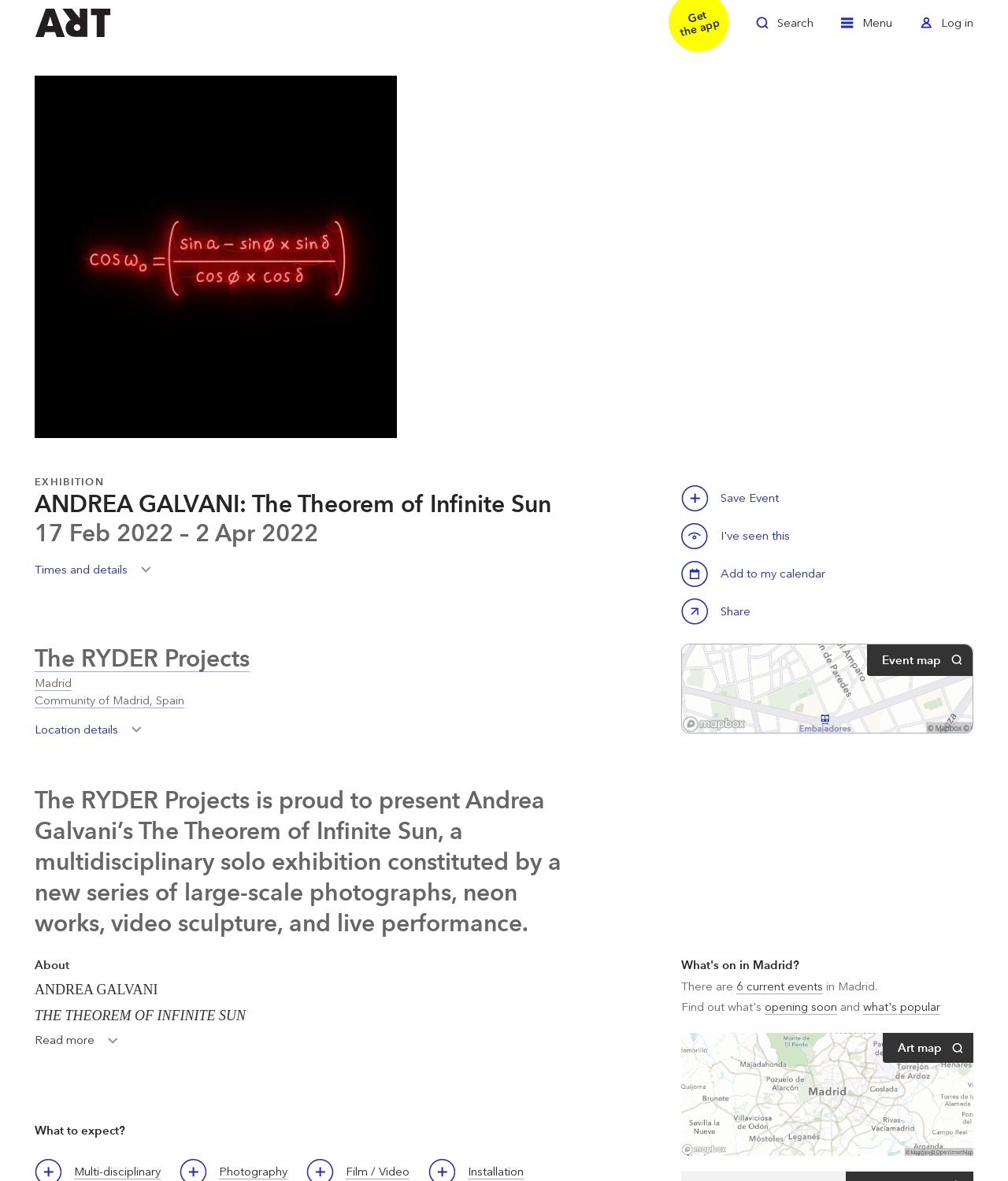What is the name of the exhibition?
Please provide a single word or phrase based on the screenshot.

The Theorem of Infinite Sun